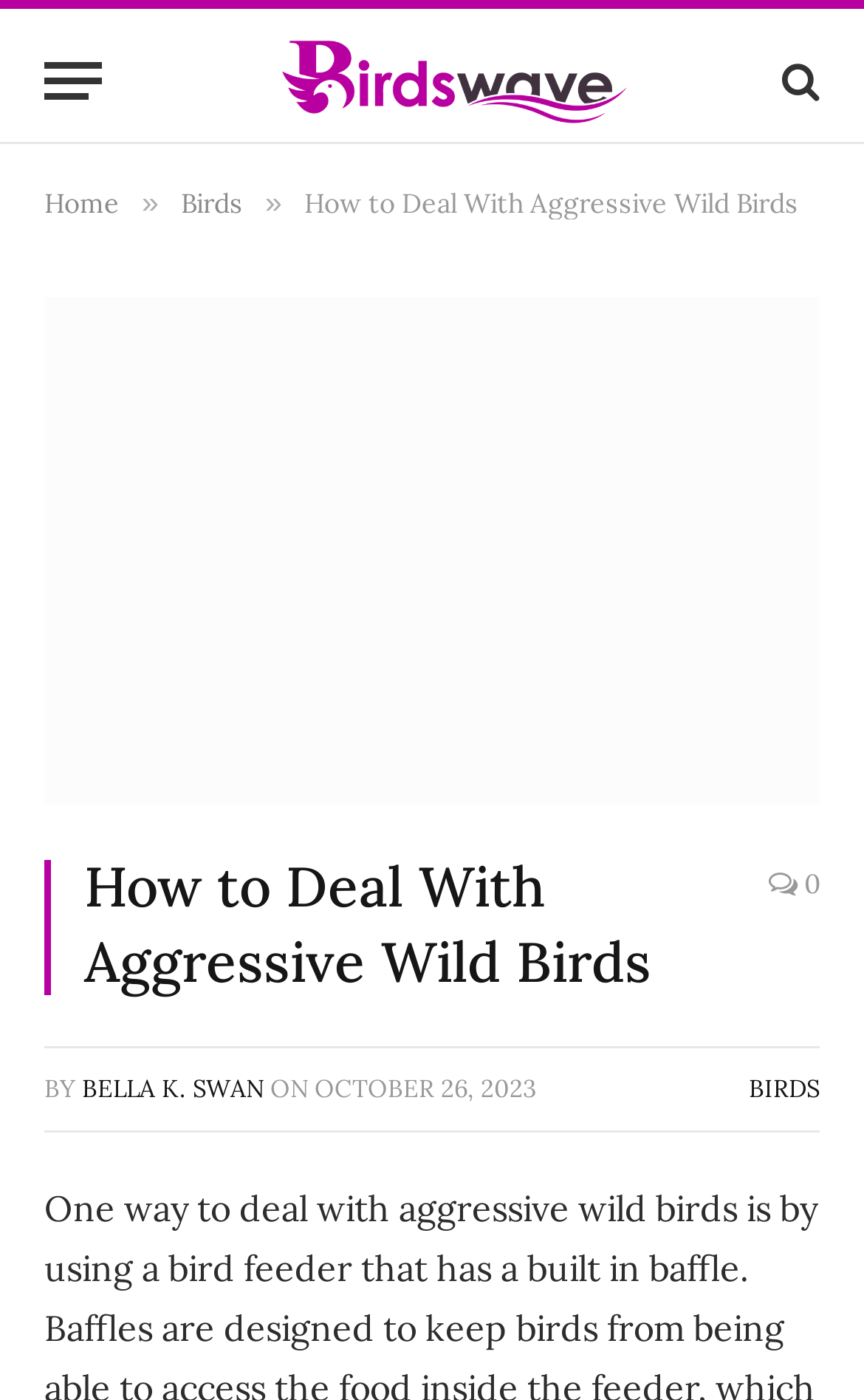Identify and extract the main heading of the webpage.

How to Deal With Aggressive Wild Birds